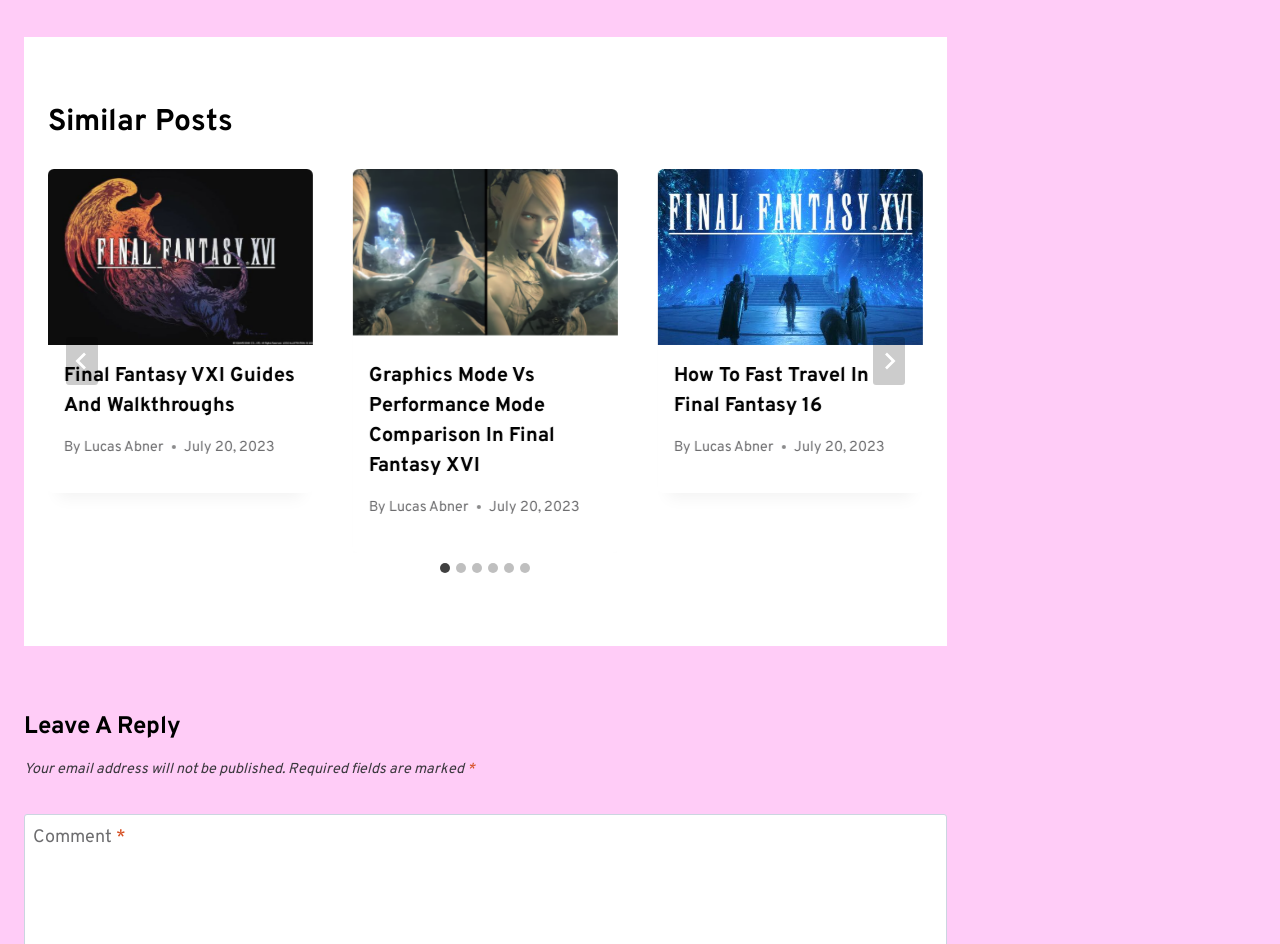What is the purpose of the 'Leave A Reply' section?
Based on the visual details in the image, please answer the question thoroughly.

The 'Leave A Reply' section is located at the bottom of the webpage and has a heading that reads 'Leave A Reply'. This section likely allows users to comment on the posts, as it has a note that says 'Your email address will not be published' and 'Required fields are marked'.